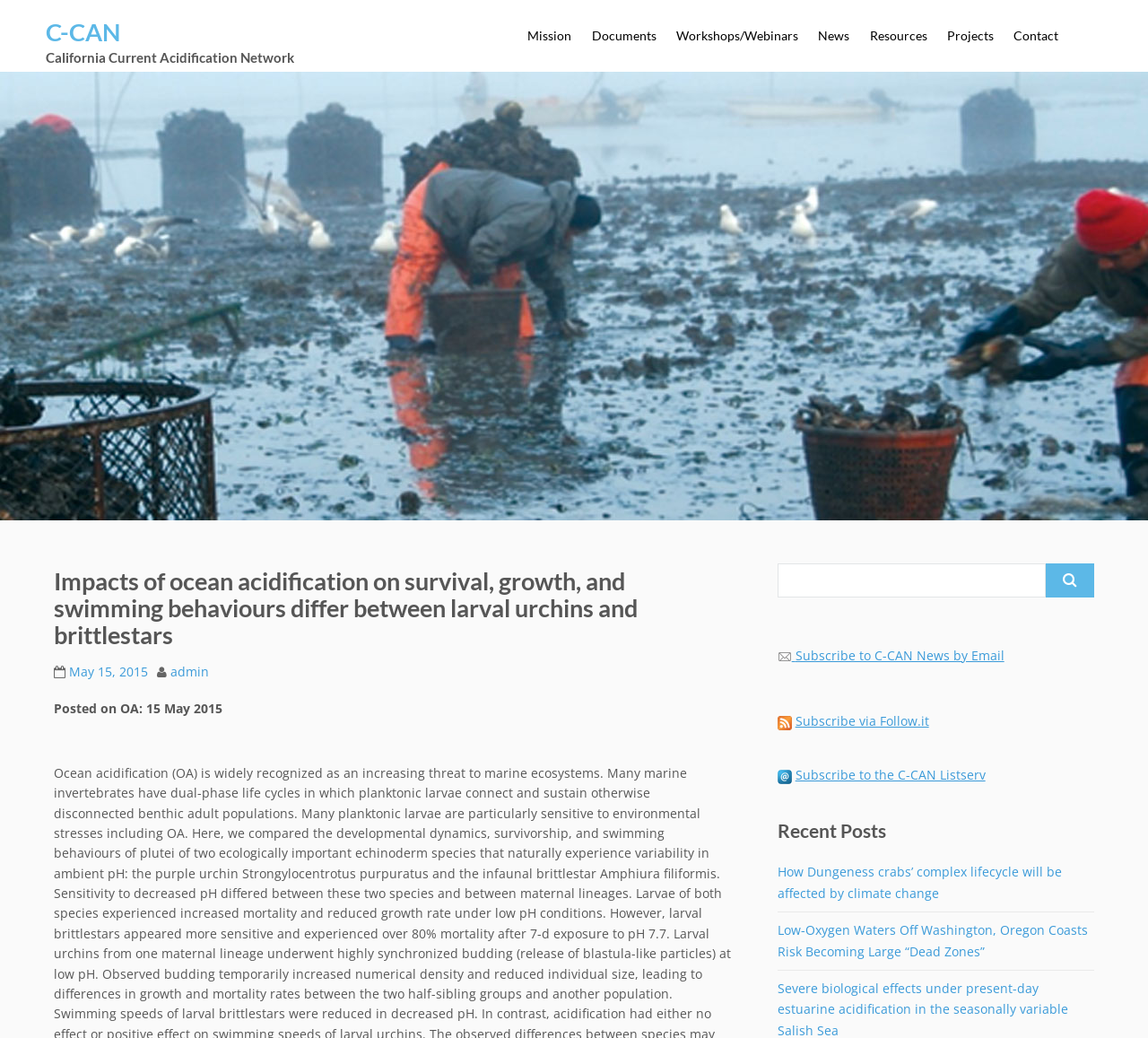Can you show the bounding box coordinates of the region to click on to complete the task described in the instruction: "Click on the C-CAN link"?

[0.04, 0.016, 0.105, 0.045]